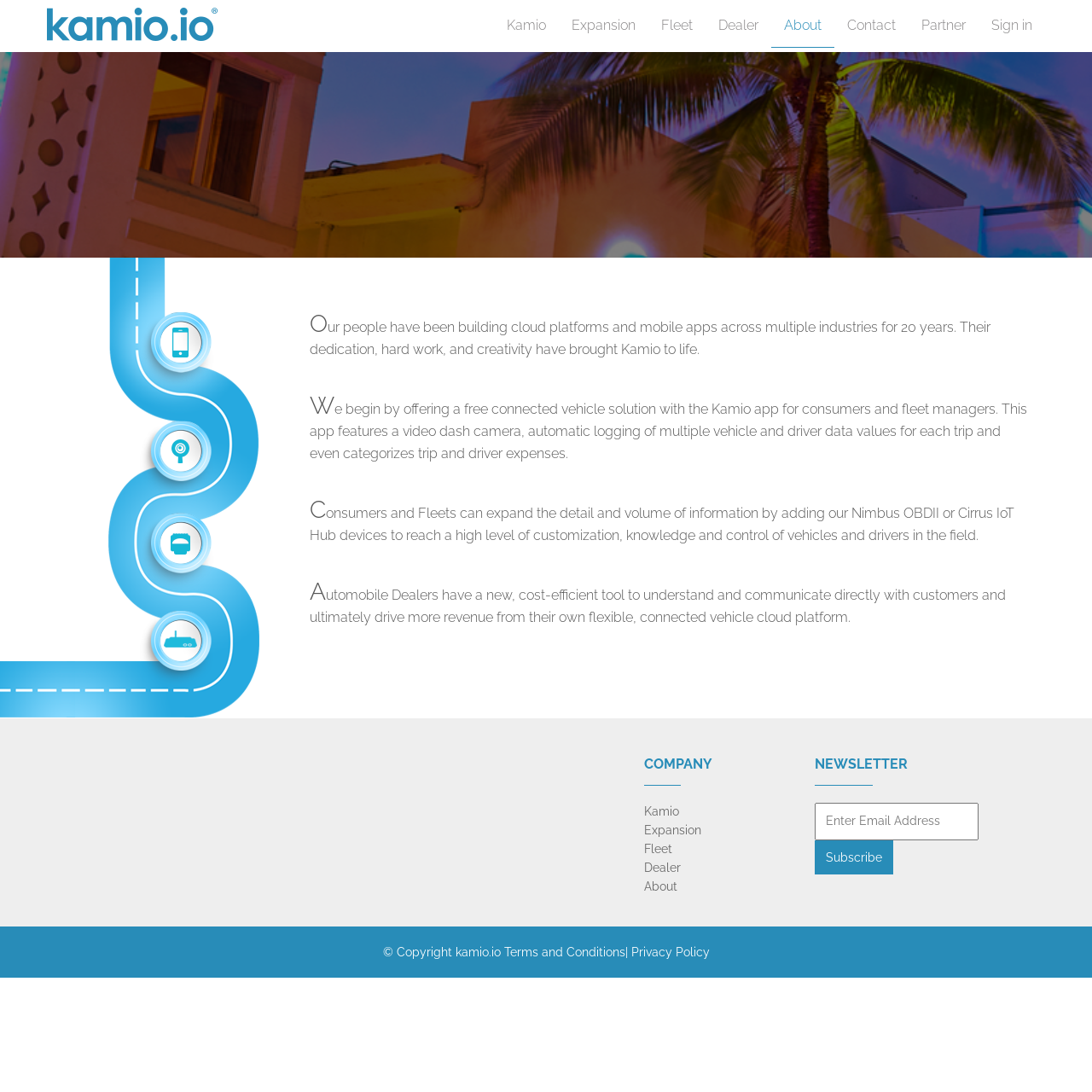Specify the bounding box coordinates for the region that must be clicked to perform the given instruction: "Sign in".

[0.896, 0.004, 0.957, 0.044]